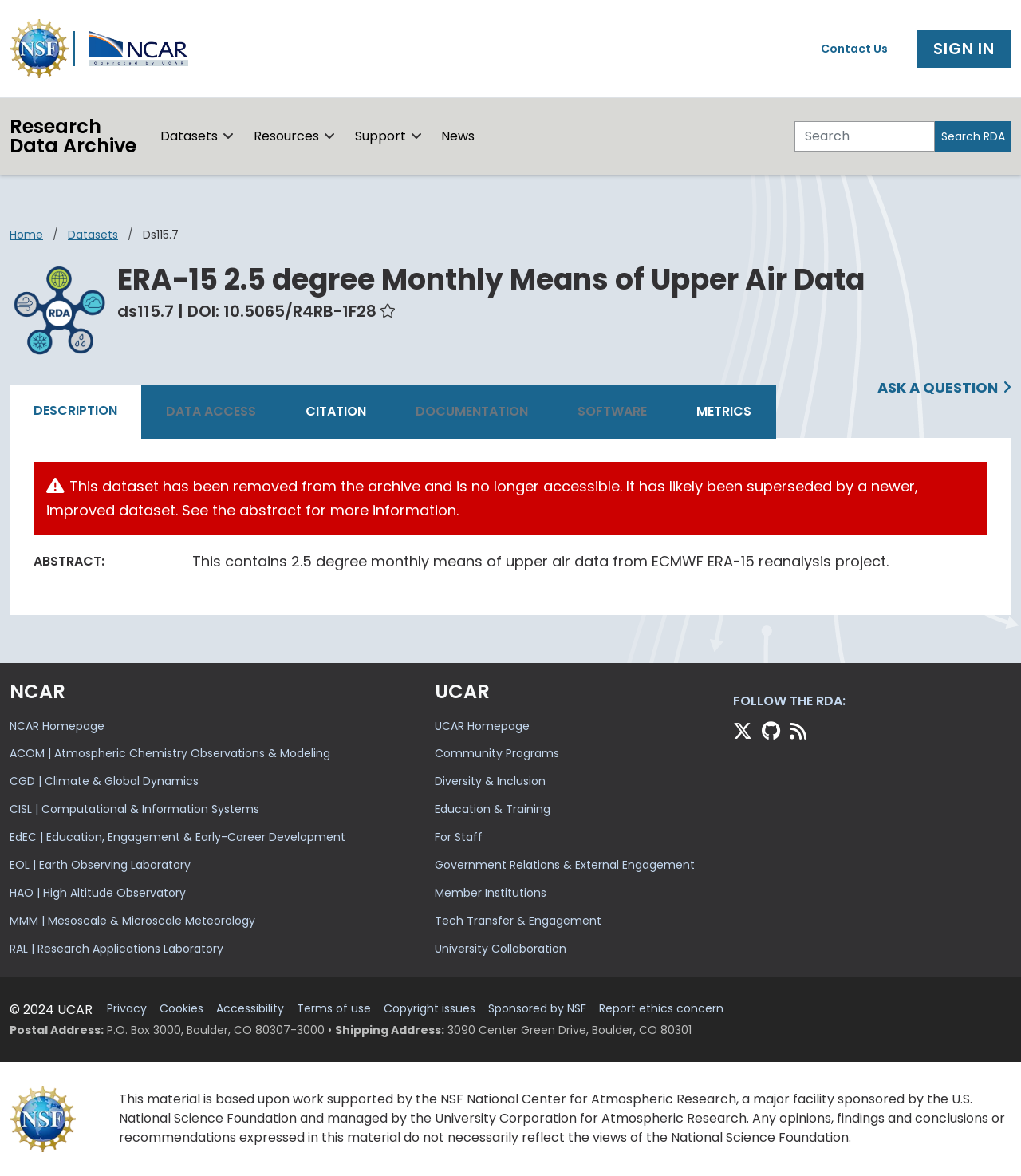Please provide a comprehensive answer to the question below using the information from the image: What is the purpose of the 'Expand/Collapse' button?

The 'Expand/Collapse' button is located next to each section, such as 'Datasets', 'Resources', and 'Support'. Its purpose is to expand or collapse the corresponding section, allowing users to show or hide the content.